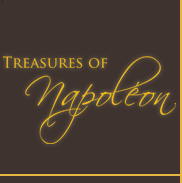Capture every detail in the image and describe it fully.

This image features the elegantly styled title "Treasures of Napoleon," prominently displayed in a golden script on a dark background. The design evokes a sense of history and grandeur, aligning with themes of Napoleon Bonaparte's significant influence and legacy. The use of cursive lettering enhances the visual appeal, suggesting sophistication and the refined nature of the artifacts associated with this historical figure. The overall presentation communicates an atmosphere of reverence for the treasures that pertain to Napoleon’s era, inviting viewers to delve into the captivating stories and historical significance behind these items.